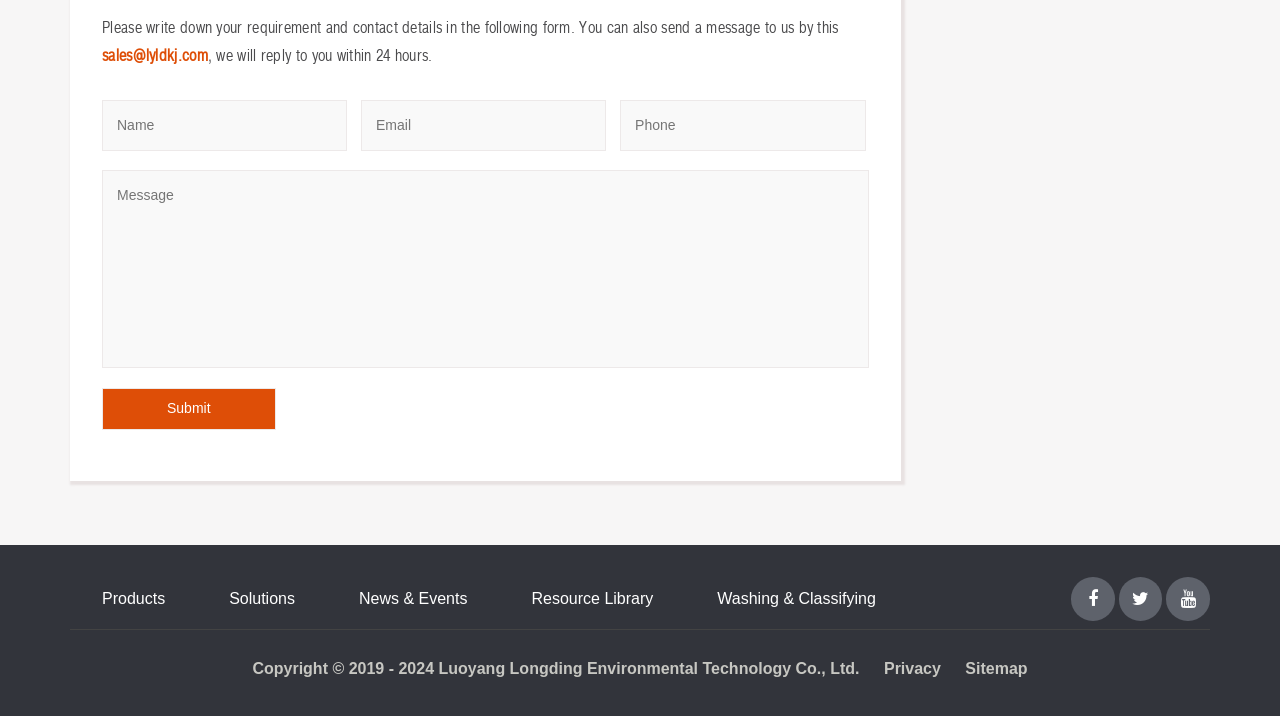What is the email address to contact?
Answer the question with a single word or phrase derived from the image.

sales@lyldkj.com